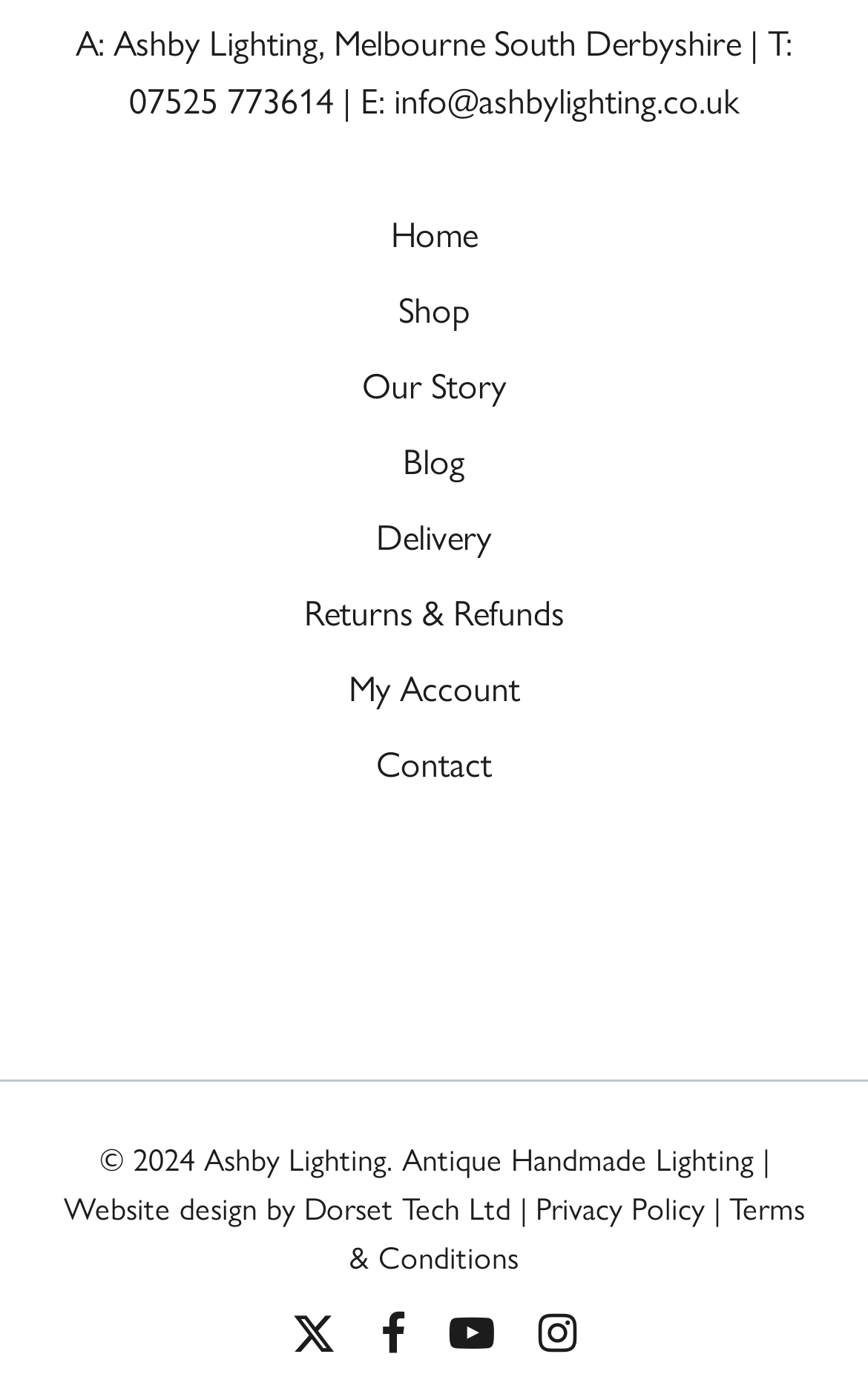Please find the bounding box coordinates of the element that you should click to achieve the following instruction: "Contact Ashby Lighting". The coordinates should be presented as four float numbers between 0 and 1: [left, top, right, bottom].

[0.433, 0.526, 0.567, 0.563]